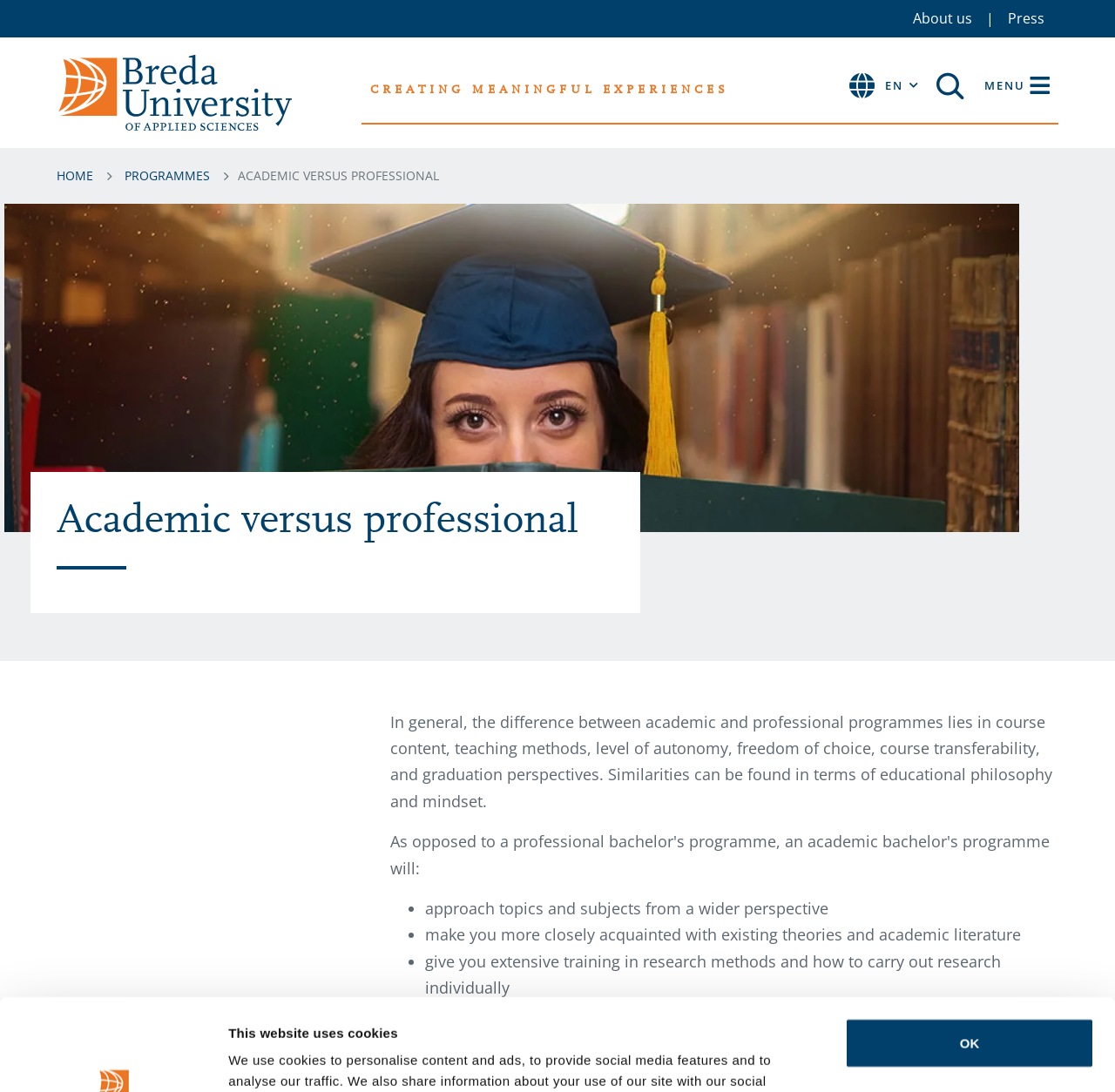Using the information in the image, give a comprehensive answer to the question: 
What is the language of the webpage?

I found the answer by looking at the link with the text 'EN' which is located at the top of the webpage, indicating that the language of the webpage is English.